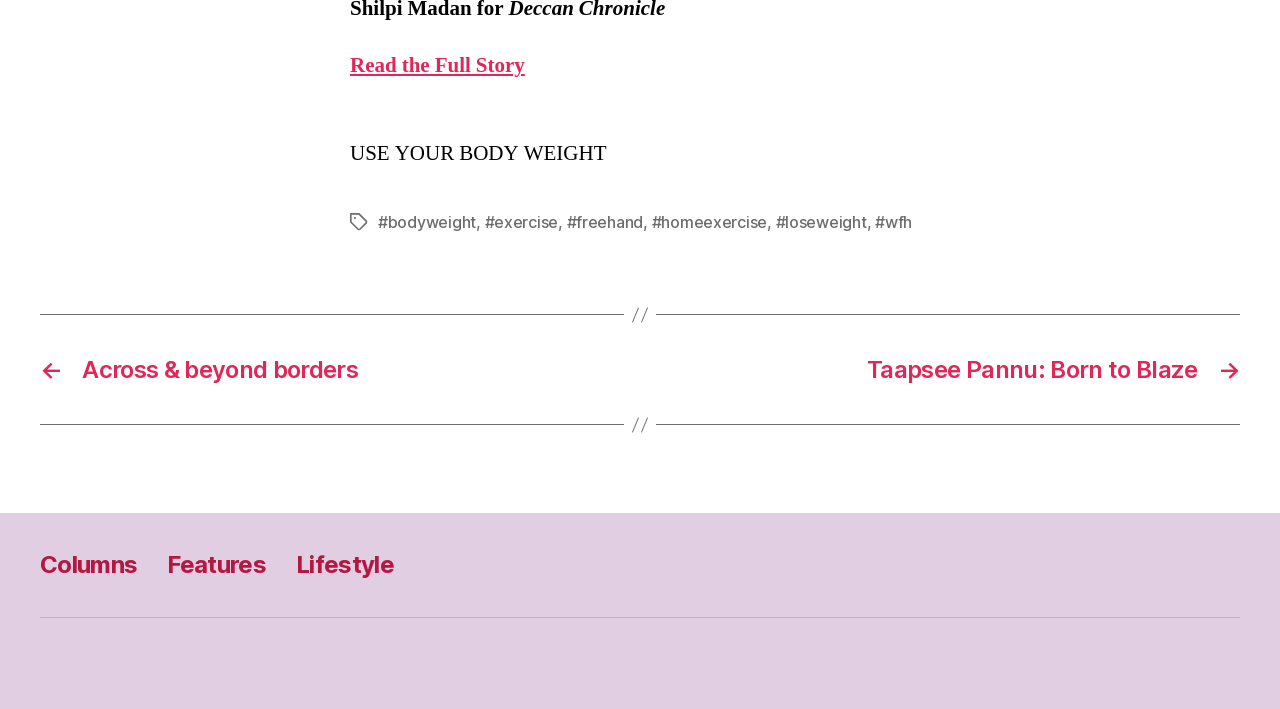What are the options available in the Footer navigation?
Give a detailed explanation using the information visible in the image.

The Footer navigation has three options, namely 'Columns', 'Features', and 'Lifestyle', which can be accessed by clicking on the respective links.